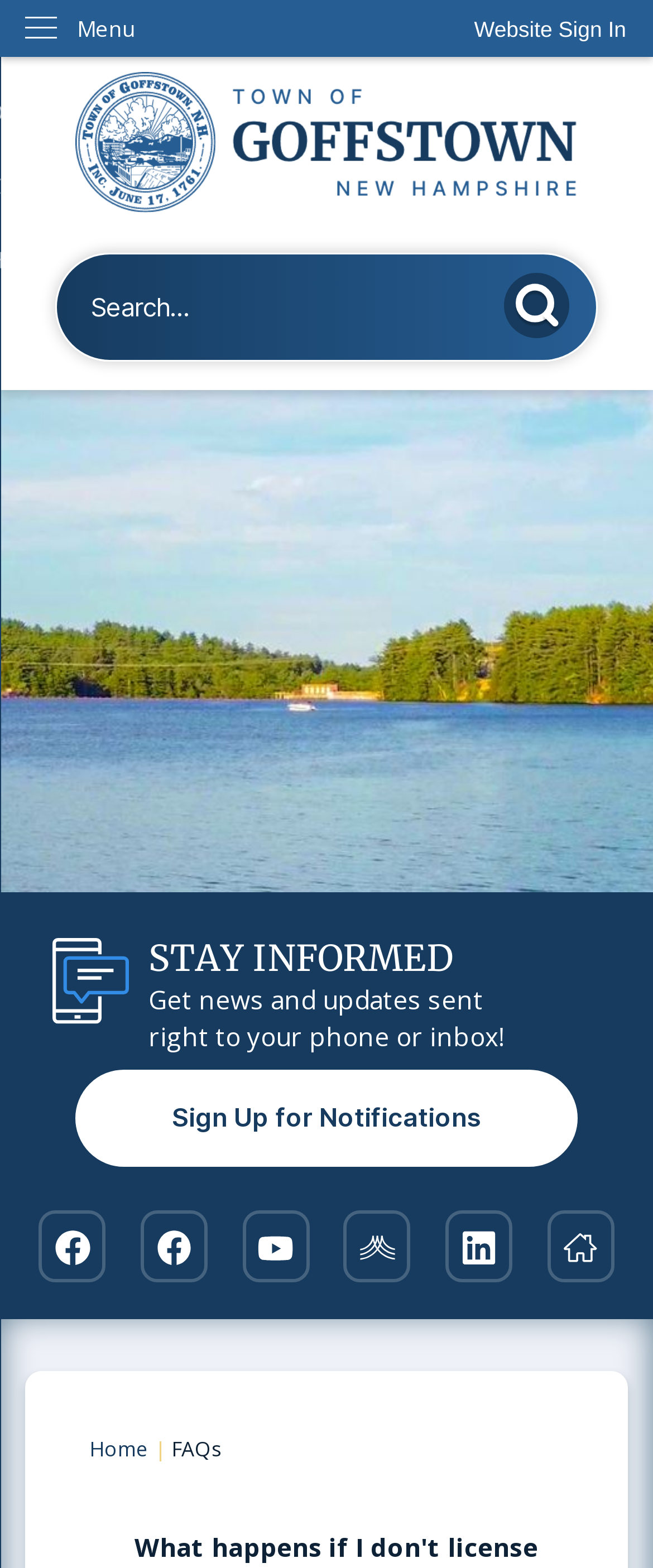Refer to the image and provide a thorough answer to this question:
How many social media links are present on the webpage?

The webpage has a section dedicated to social media links, which includes links to Facebook, YouTube, Nixel, Linkedin, and an undefined platform. These links are represented by images and are located near the bottom of the webpage. Therefore, there are 5 social media links present on the webpage.